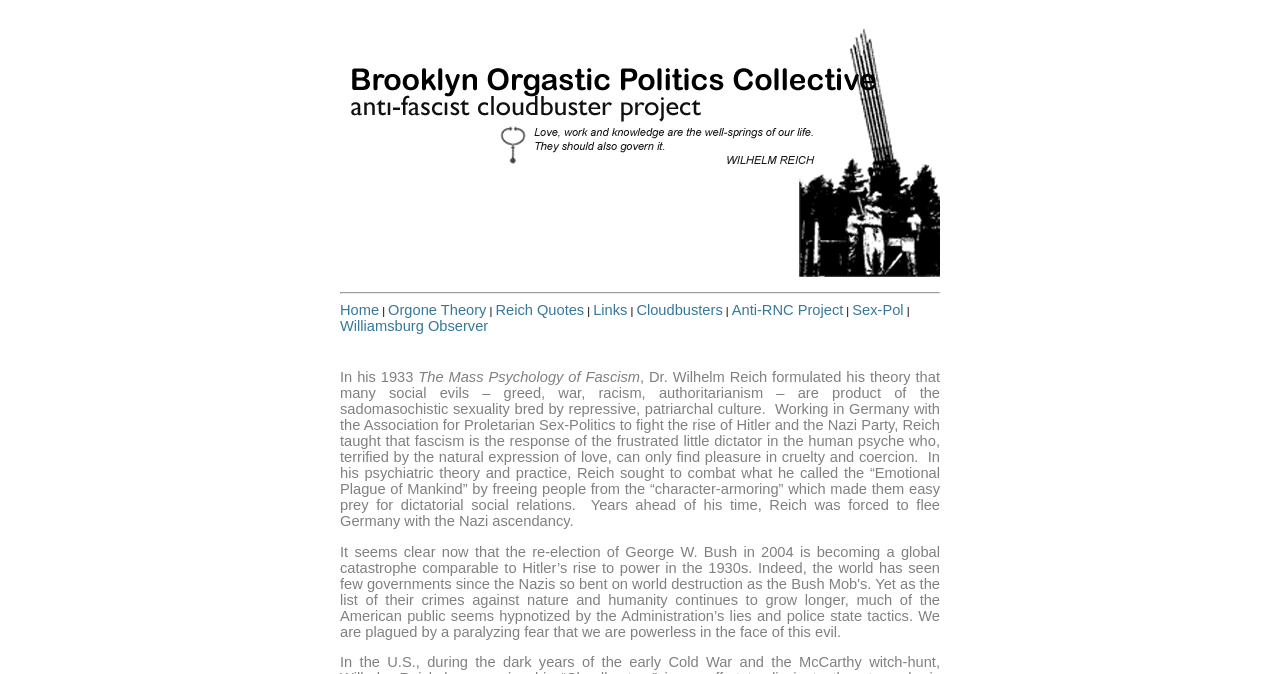Locate the bounding box of the UI element with the following description: "Links".

[0.463, 0.449, 0.49, 0.472]